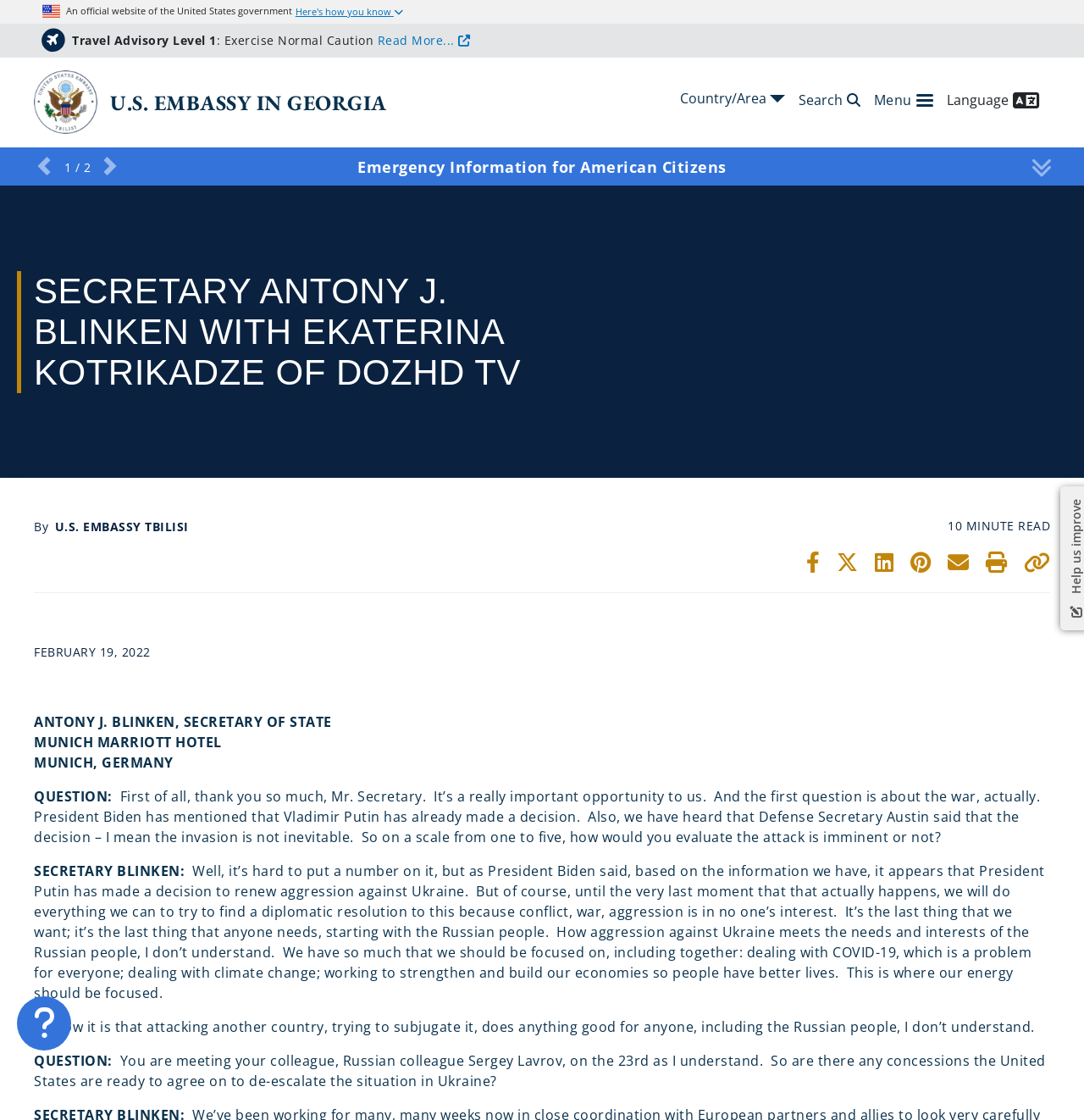Explain the features and main sections of the webpage comprehensively.

This webpage appears to be an official government website, specifically the U.S. Embassy in Georgia. At the top left corner, there is a flag image and a static text stating "An official website of the United States government". Below this, there is a button labeled "Official website use information" with an expanded menu.

On the top right corner, there is a header logo home link, which is an image, and a heading "U.S. EMBASSY IN GEORGIA" with a link to the embassy's homepage. Next to this, there is a language switcher combobox and a button to open a menu.

Below the header, there is a travel advisory section with a static text "Travel Advisory Level 1: Exercise Normal Caution" and a link to read more about the travel alert.

The main content of the webpage is a transcript of a conversation between Secretary Antony J. Blinken and Ekaterina Kotrikadze of Dozhd TV. The conversation is divided into sections with questions and answers, with the secretary's responses being the longest blocks of text. The conversation topics include the war in Ukraine and the possibility of an attack by Russia.

At the bottom of the page, there are social media sharing links, including Facebook, Twitter, LinkedIn, Pinterest, and Email, as well as a link to print the page and copy the URL.

On the right side of the page, there is a callout box with emergency information for American citizens, which includes a previous and next slide button.